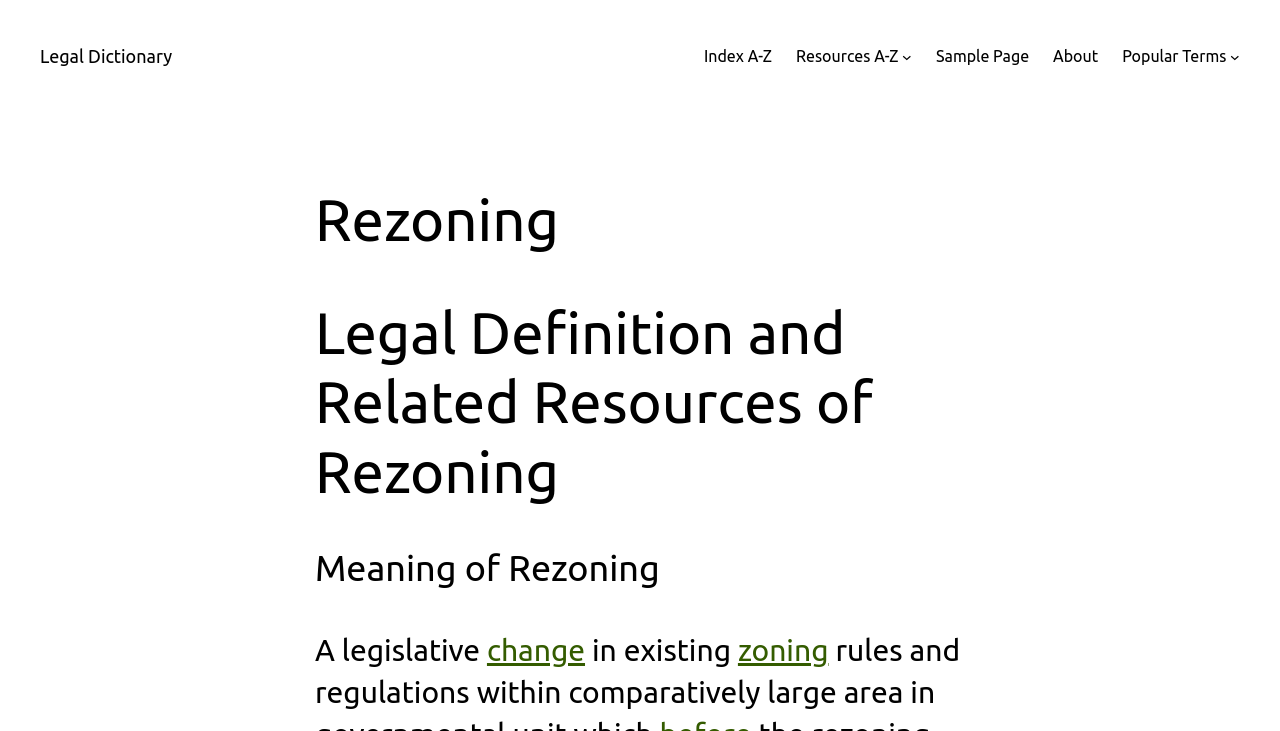Please answer the following question as detailed as possible based on the image: 
What is the meaning of Rezoning?

I found the heading 'Meaning of Rezoning' and its child links 'change' and 'zoning', which suggests that the meaning of Rezoning is related to changing zoning.